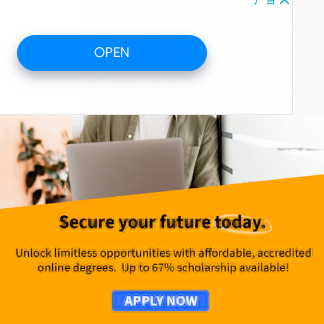What is the person in the background doing?
Please respond to the question with a detailed and informative answer.

The person in the background is seated at a desk, and they're engaged in an activity that involves using a laptop, which symbolizes the modern and flexible nature of online learning.